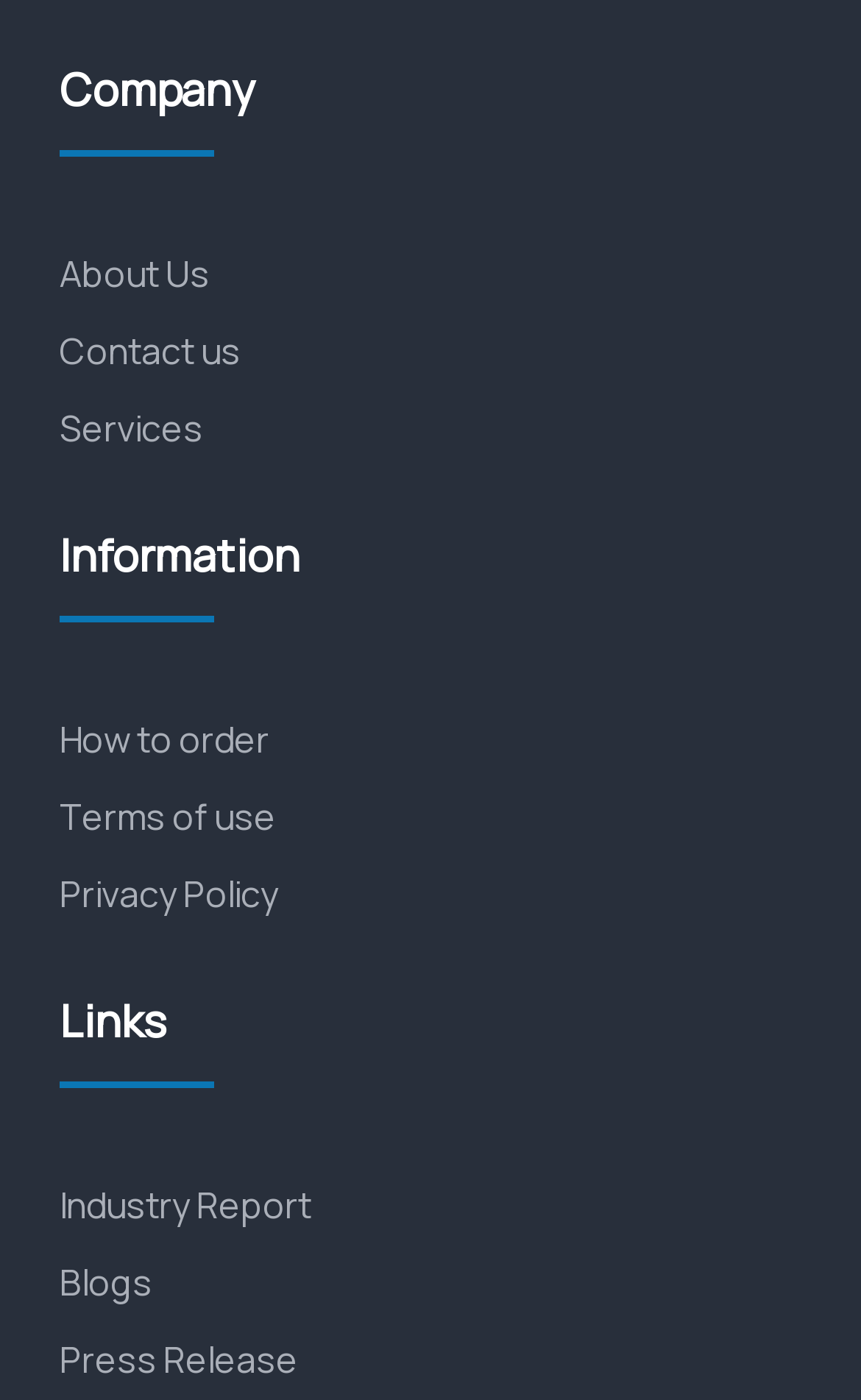What is the first link under the 'Company' heading?
Using the visual information from the image, give a one-word or short-phrase answer.

About Us